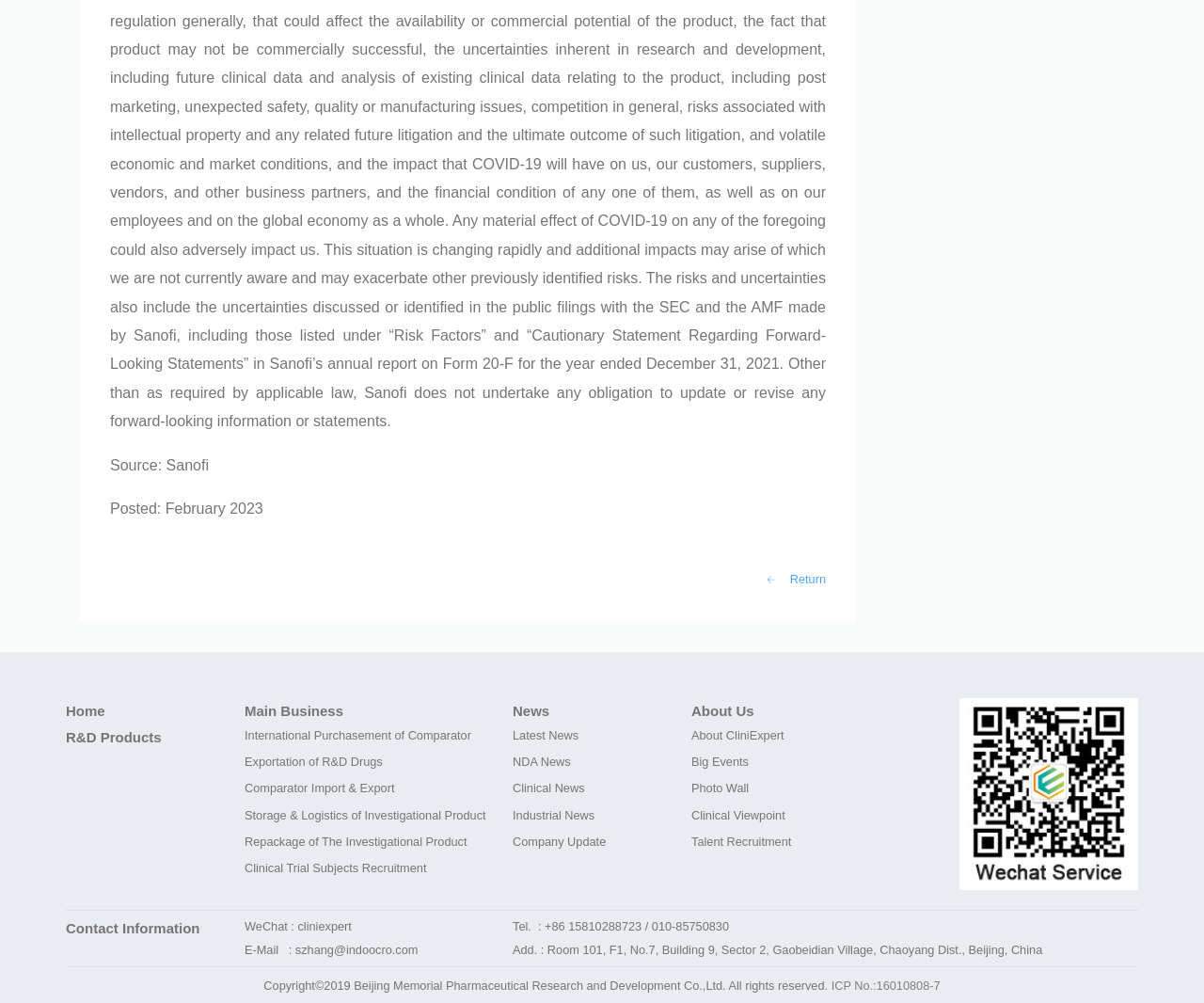Identify and provide the bounding box for the element described by: "Industrial News".

[0.426, 0.806, 0.494, 0.82]